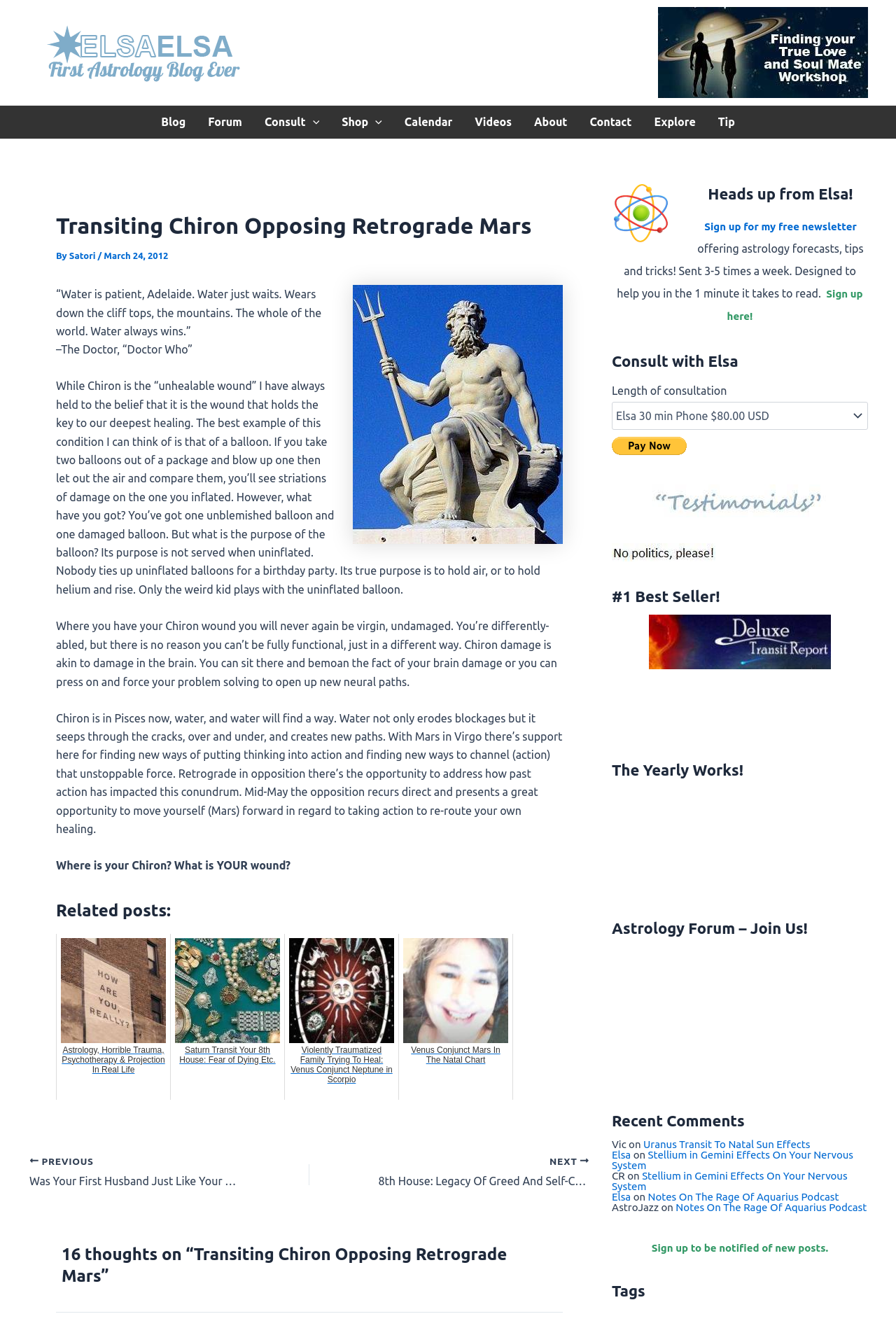Show me the bounding box coordinates of the clickable region to achieve the task as per the instruction: "Sign up for the free newsletter".

[0.786, 0.167, 0.956, 0.176]